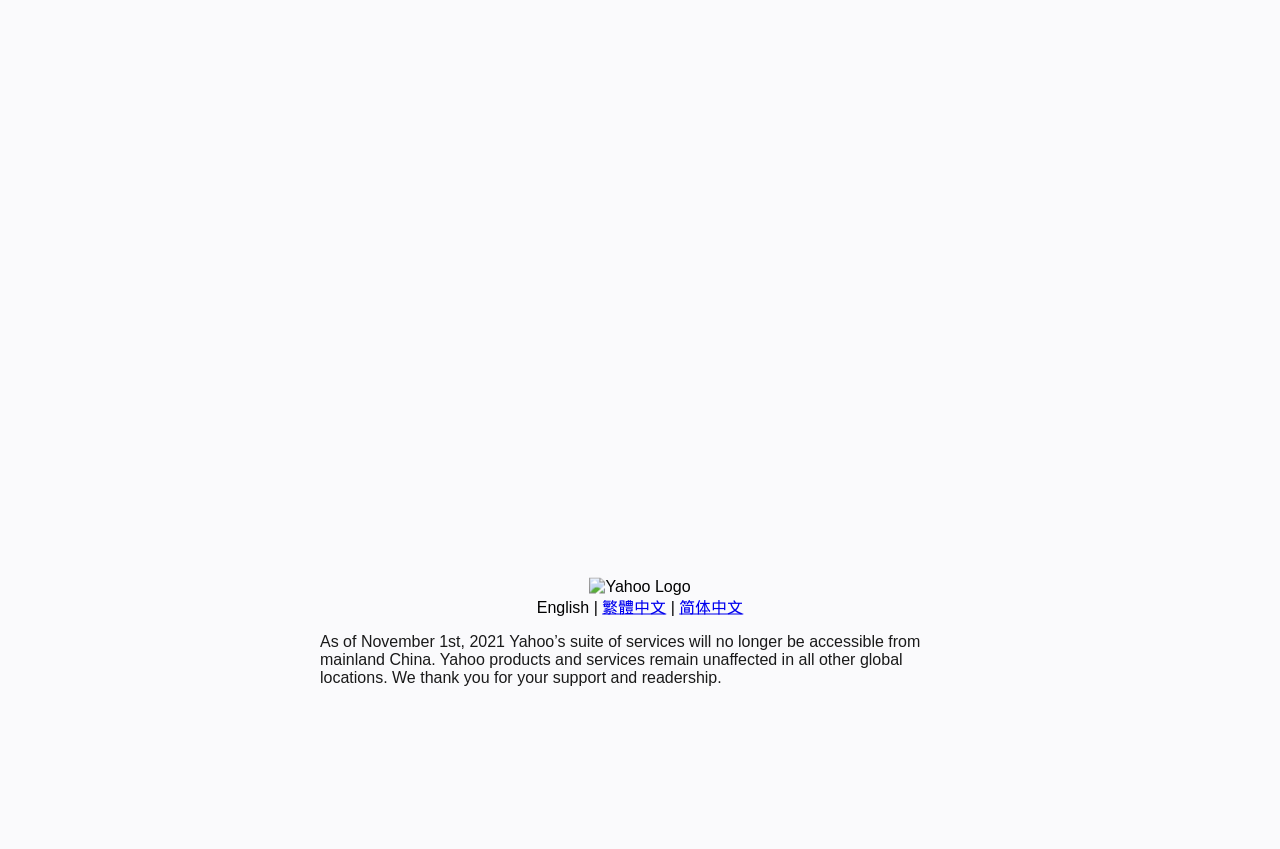Show the bounding box coordinates for the HTML element as described: "English".

[0.419, 0.705, 0.46, 0.725]